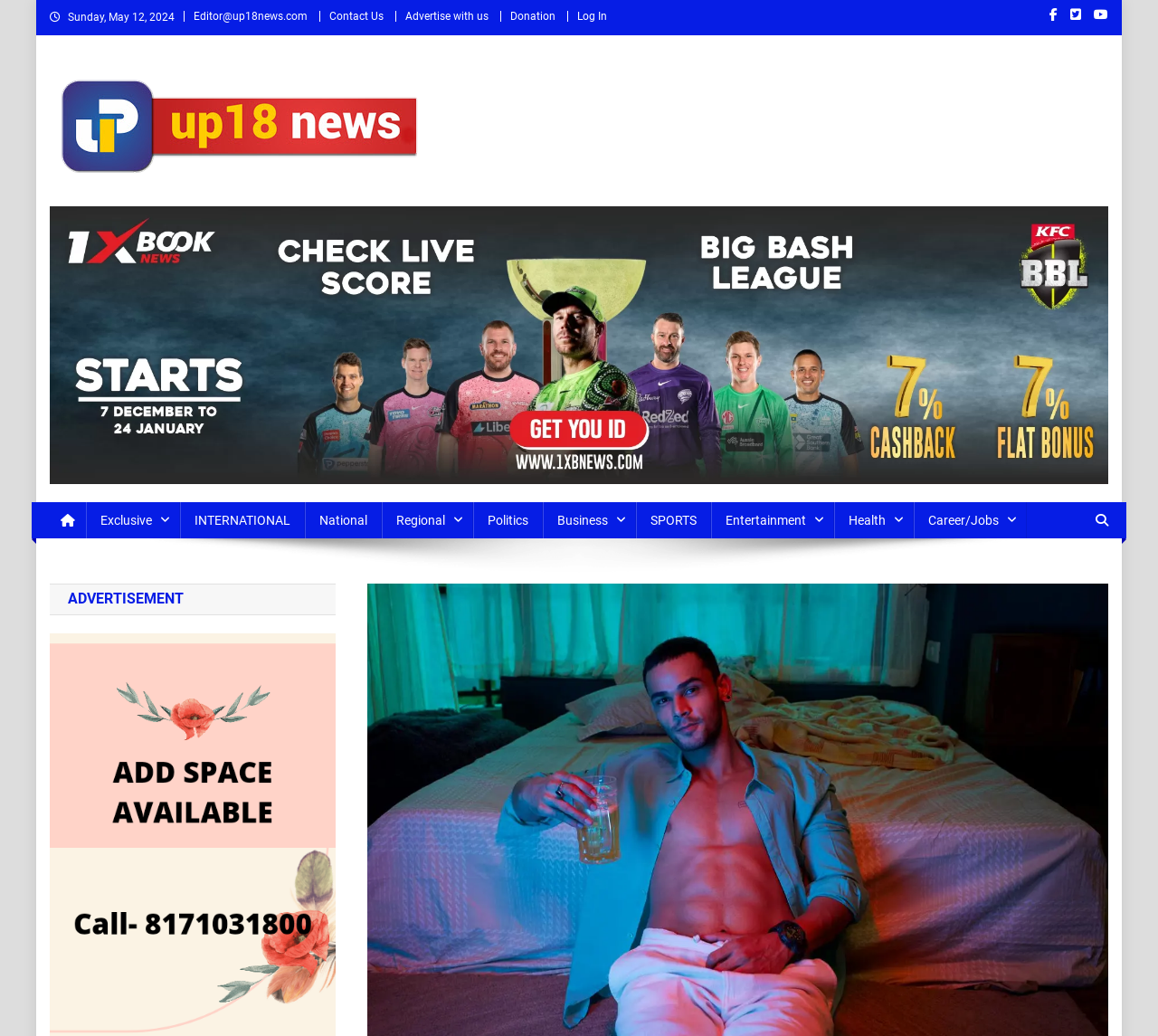Locate the bounding box coordinates of the UI element described by: "parent_node: Up18 News". The bounding box coordinates should consist of four float numbers between 0 and 1, i.e., [left, top, right, bottom].

[0.043, 0.117, 0.365, 0.131]